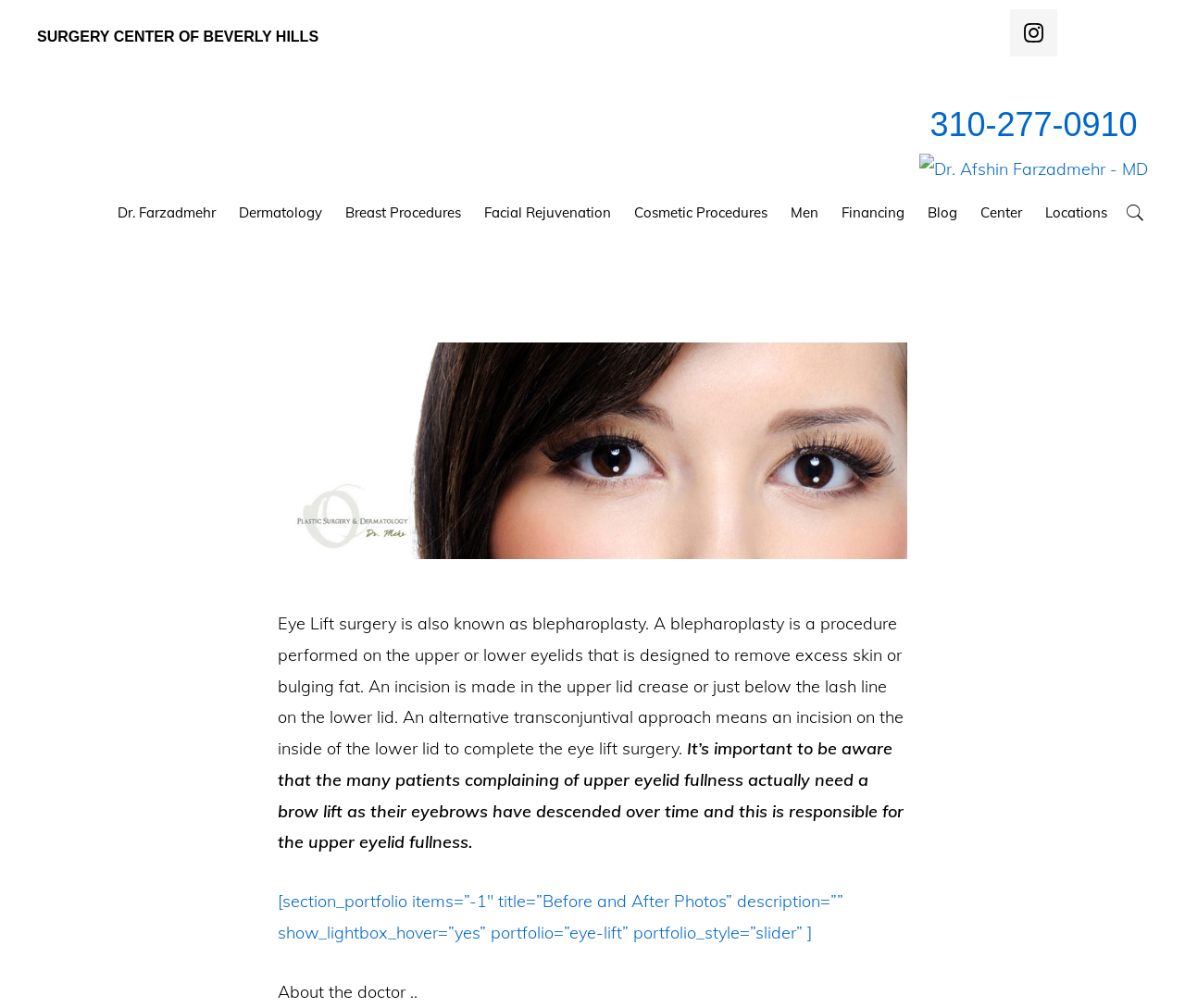Identify the bounding box coordinates of the clickable region to carry out the given instruction: "Call 310-277-0910".

[0.776, 0.104, 0.969, 0.143]